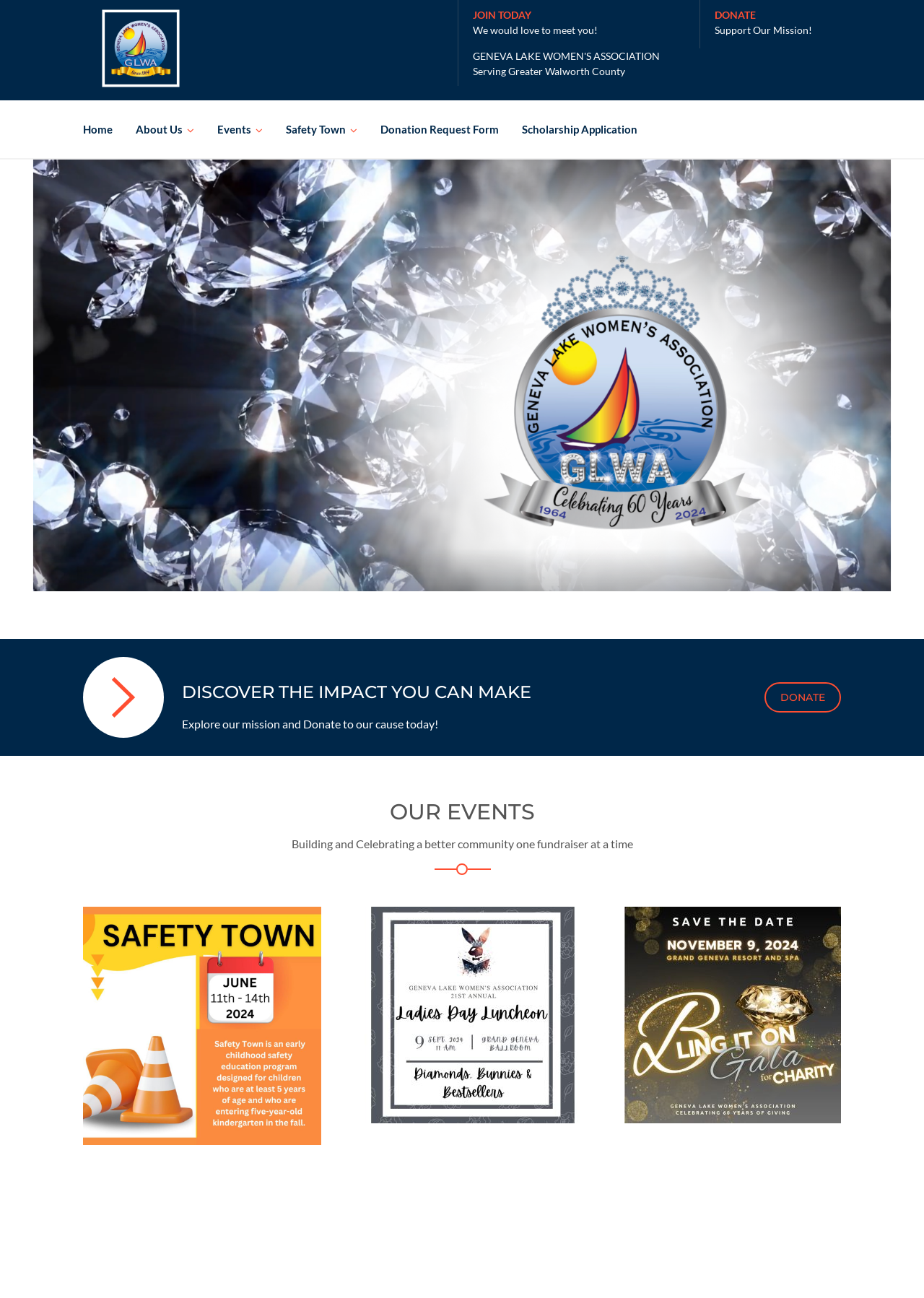What is the text of the first heading?
Using the image, respond with a single word or phrase.

JOIN TODAY We would love to meet you!